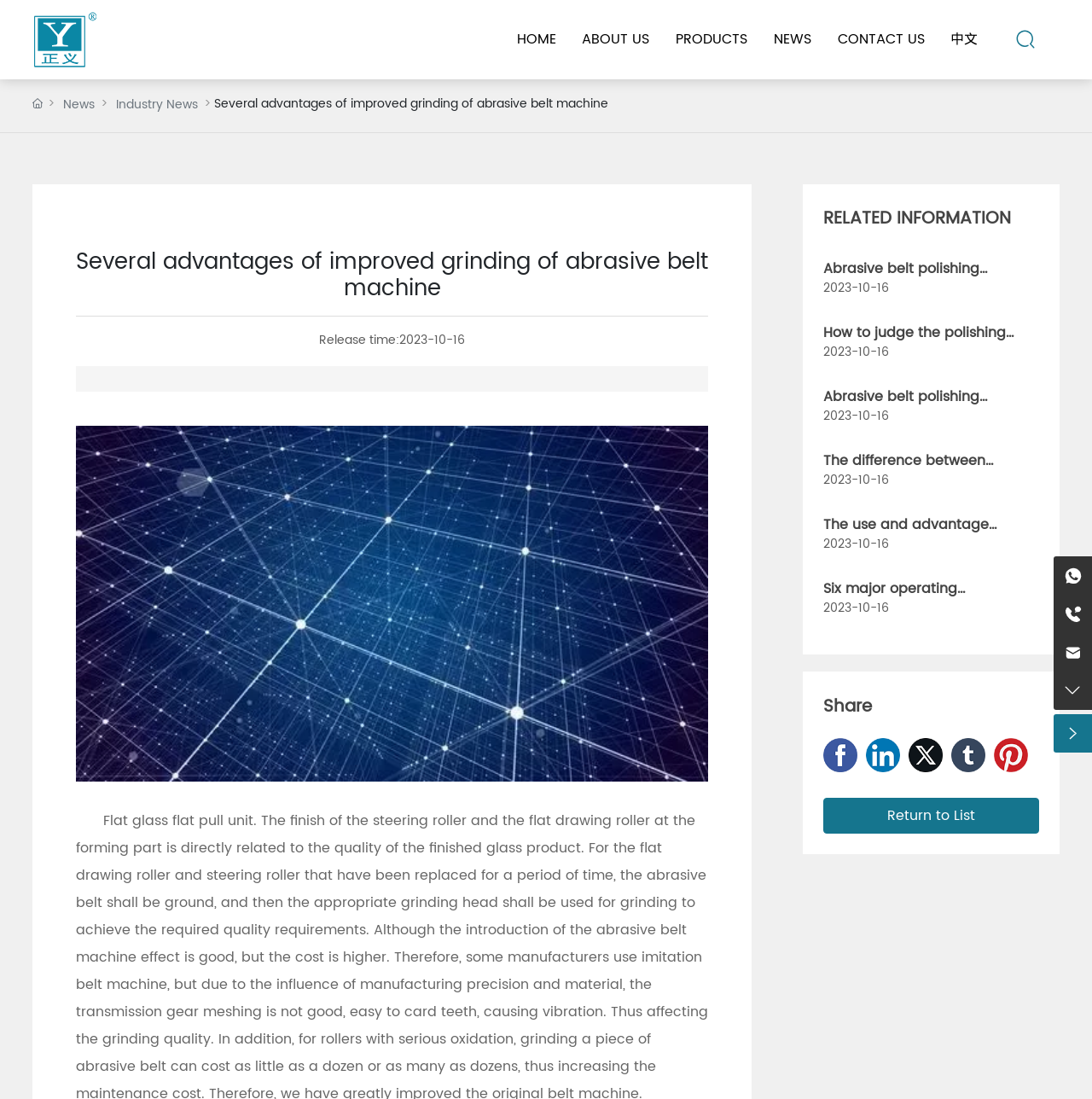Determine the bounding box coordinates of the clickable region to execute the instruction: "Read the news titled Abrasive belt polishing machine wide applicability". The coordinates should be four float numbers between 0 and 1, denoted as [left, top, right, bottom].

[0.754, 0.235, 0.925, 0.274]